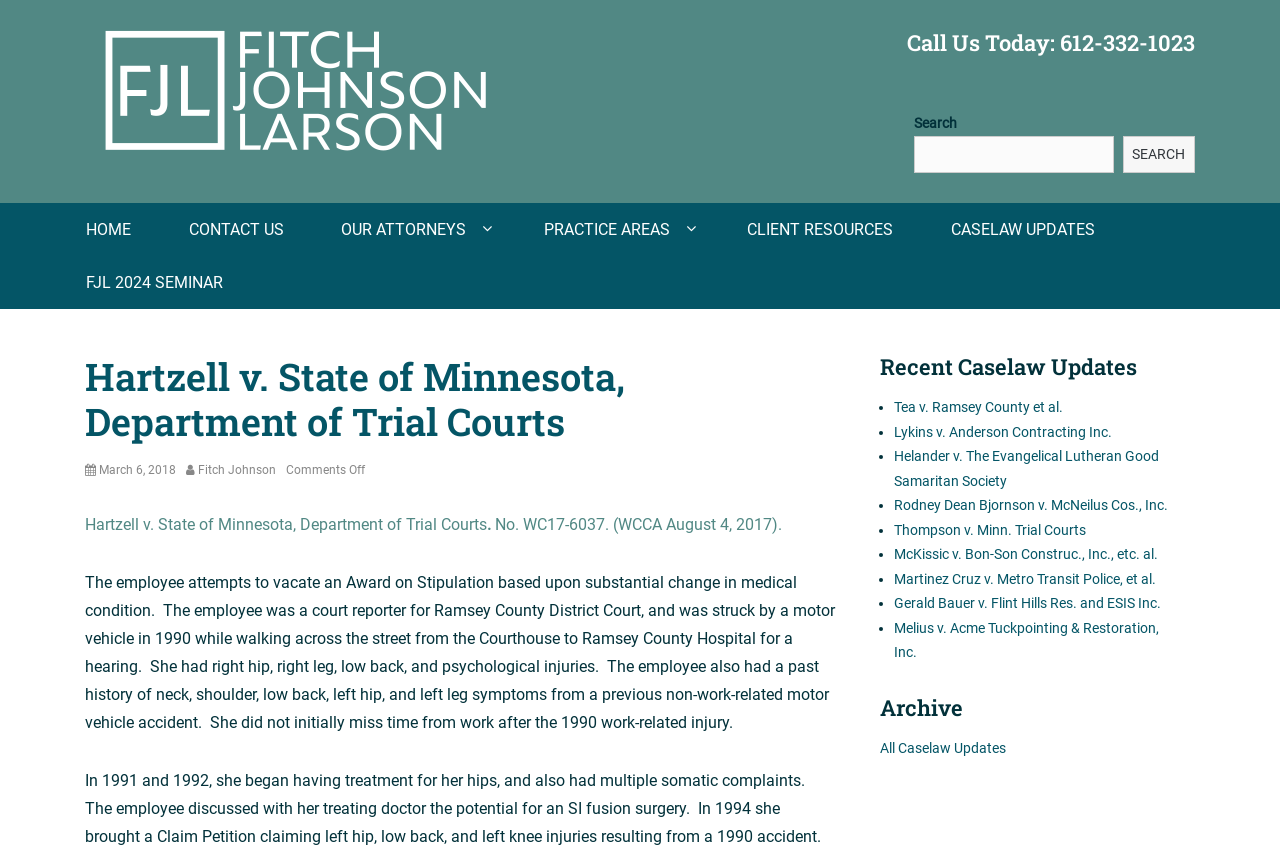Please identify the bounding box coordinates of the clickable element to fulfill the following instruction: "Call the phone number". The coordinates should be four float numbers between 0 and 1, i.e., [left, top, right, bottom].

[0.709, 0.035, 0.934, 0.066]